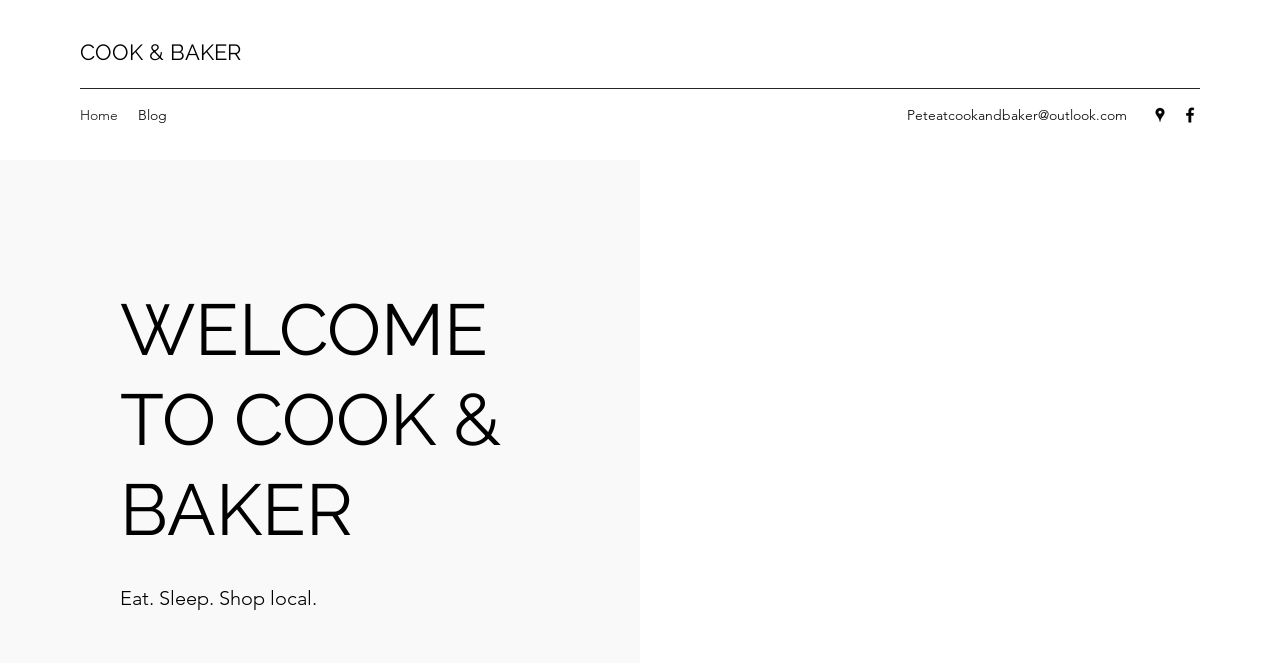Specify the bounding box coordinates (top-left x, top-left y, bottom-right x, bottom-right y) of the UI element in the screenshot that matches this description: COOK & BAKER

[0.062, 0.059, 0.188, 0.098]